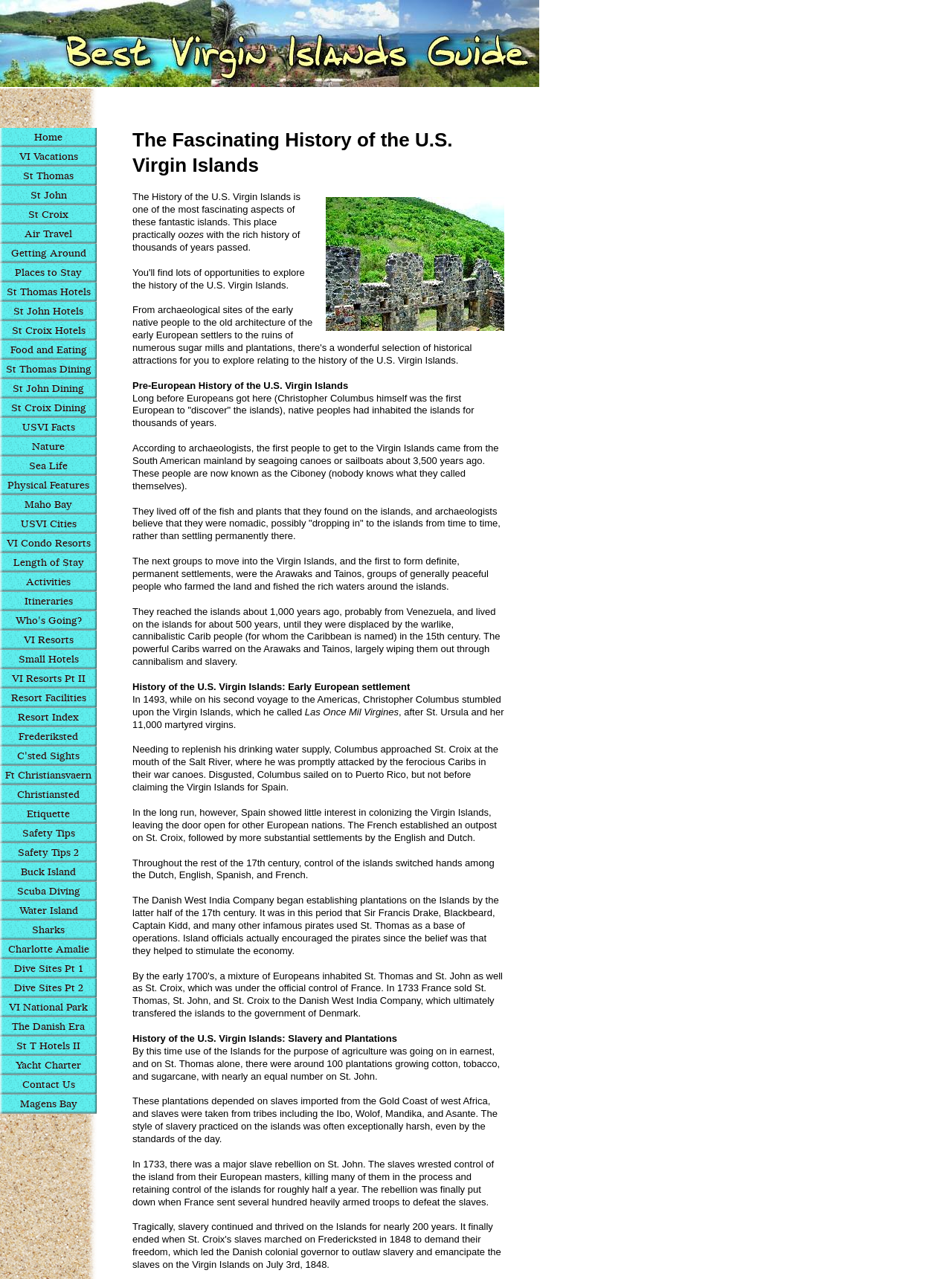Please determine and provide the text content of the webpage's heading.

The Fascinating History of the U.S. Virgin Islands